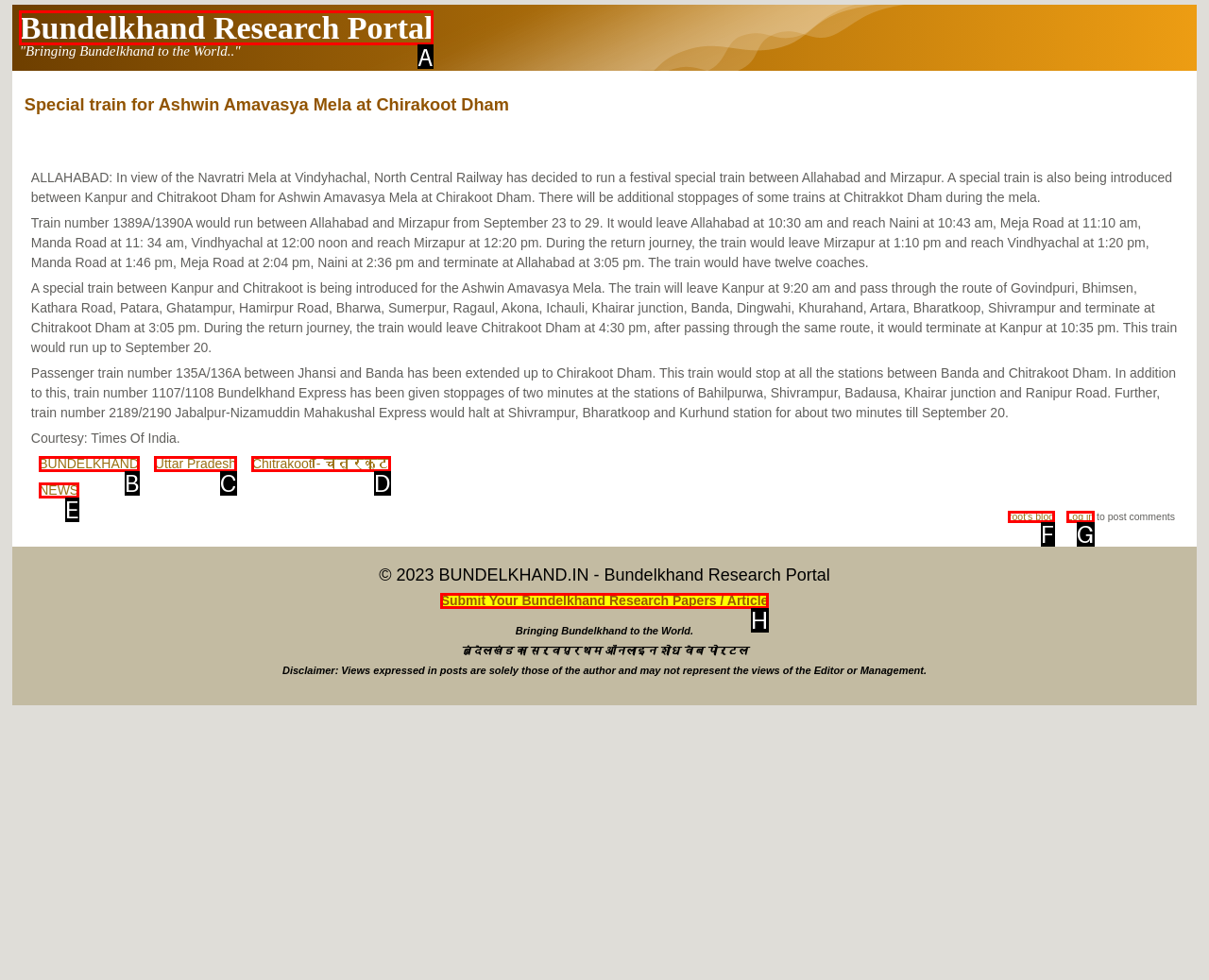Identify the HTML element I need to click to complete this task: Click the 'About Author' link Provide the option's letter from the available choices.

None